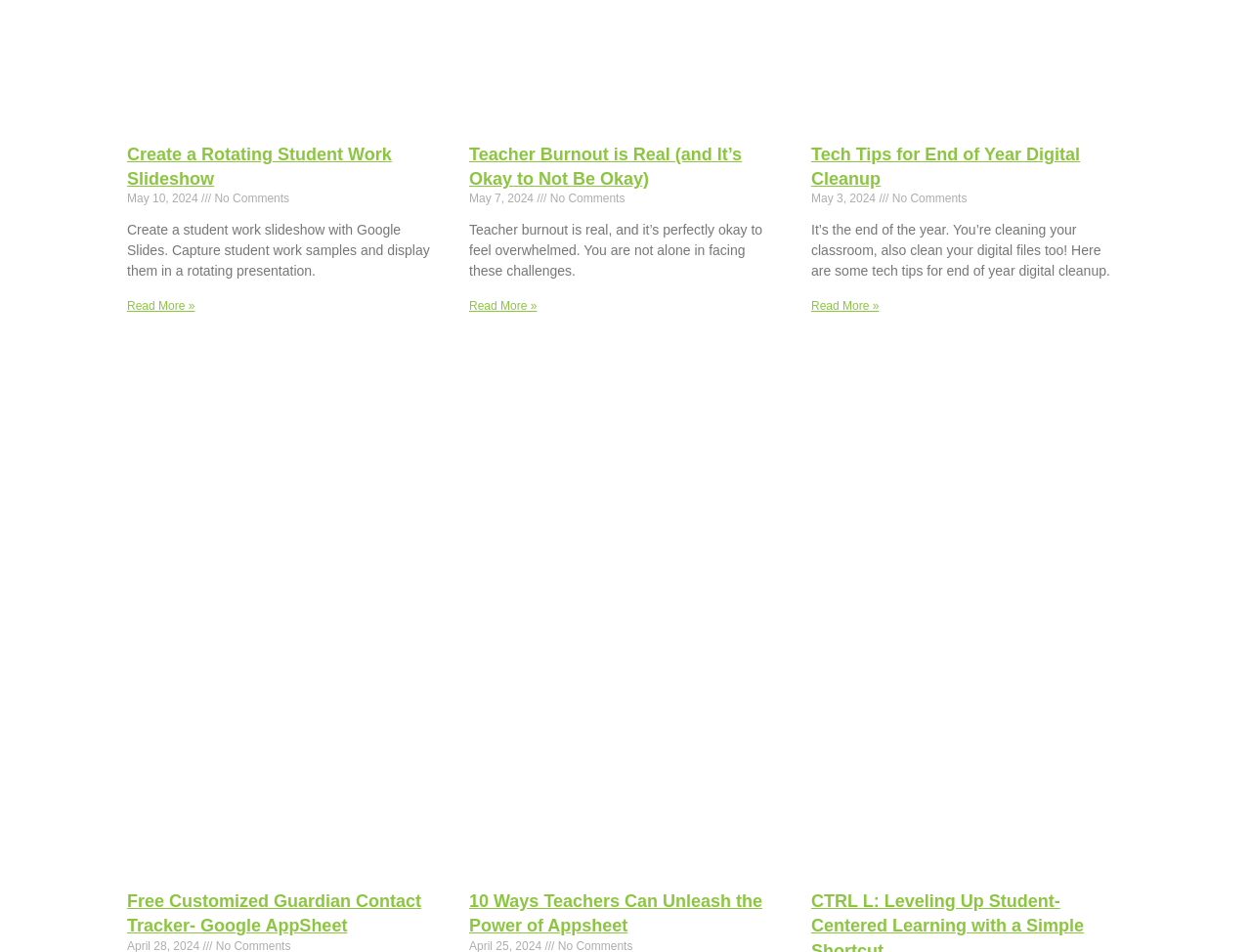From the element description World News, predict the bounding box coordinates of the UI element. The coordinates must be specified in the format (top-left x, top-left y, bottom-right x, bottom-right y) and should be within the 0 to 1 range.

None